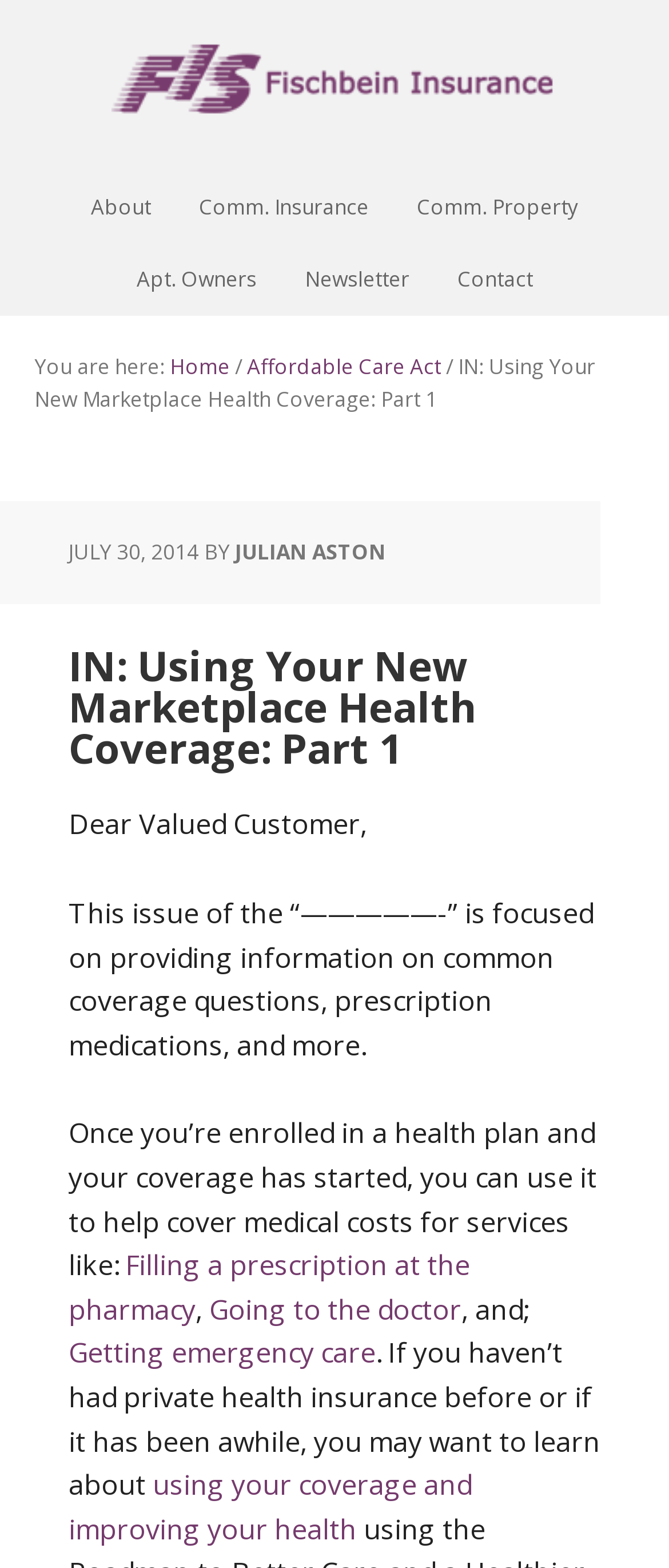From the webpage screenshot, predict the bounding box of the UI element that matches this description: "Affordable Care Act".

[0.369, 0.224, 0.659, 0.243]